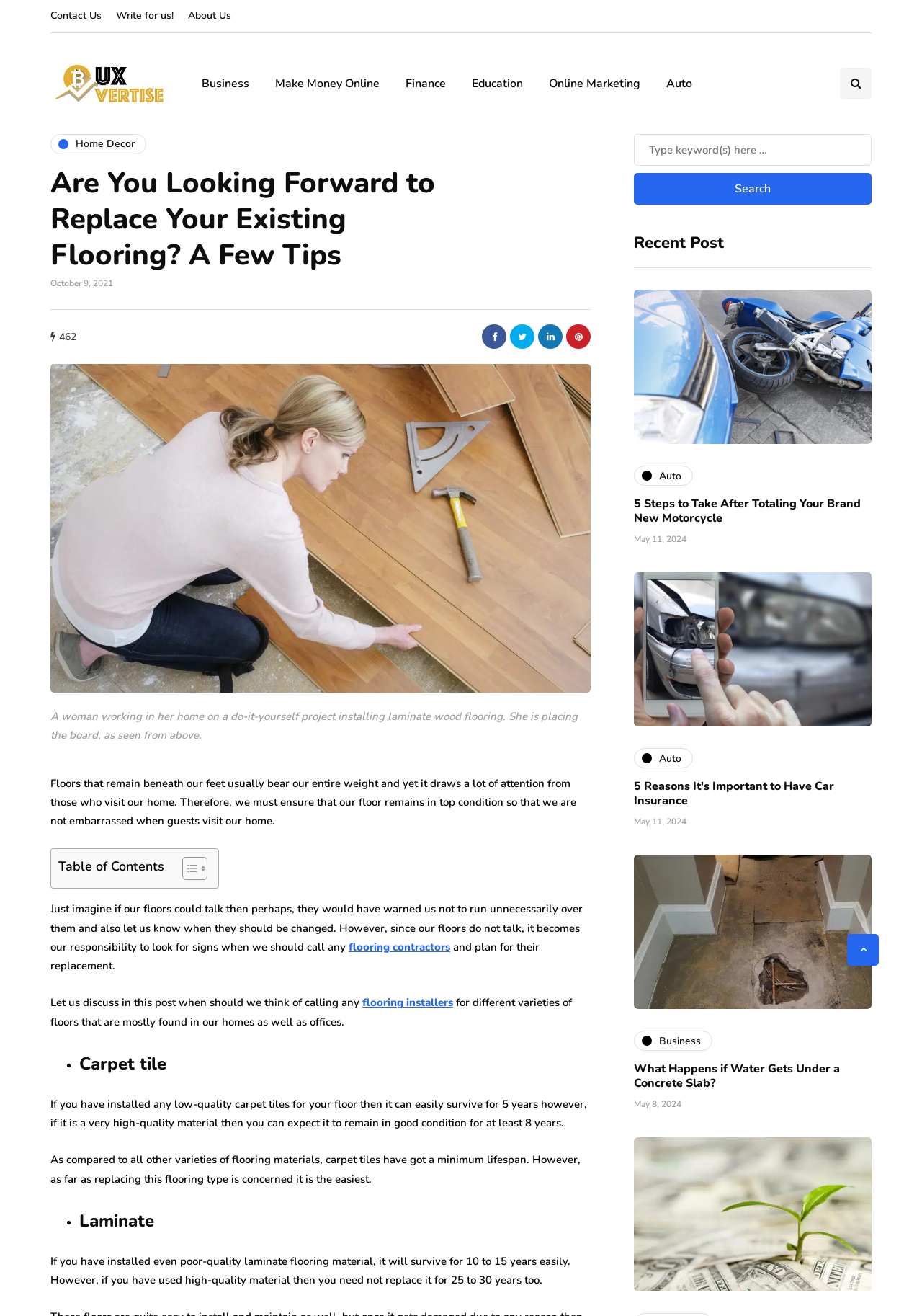Pinpoint the bounding box coordinates of the element you need to click to execute the following instruction: "Click on the 'flooring contractors' link". The bounding box should be represented by four float numbers between 0 and 1, in the format [left, top, right, bottom].

[0.378, 0.714, 0.488, 0.725]